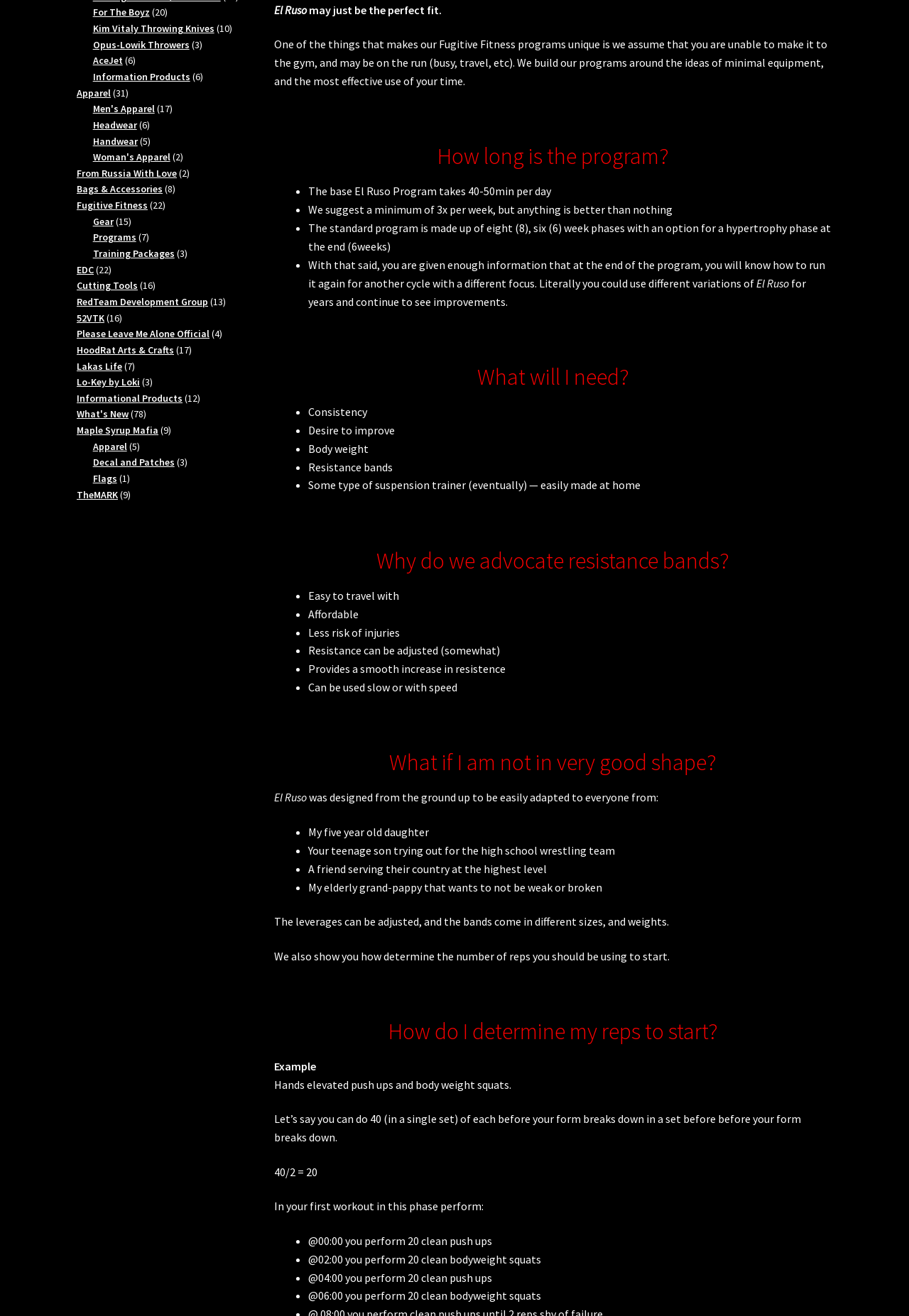Determine the bounding box for the UI element described here: "Training Packages".

[0.102, 0.188, 0.192, 0.197]